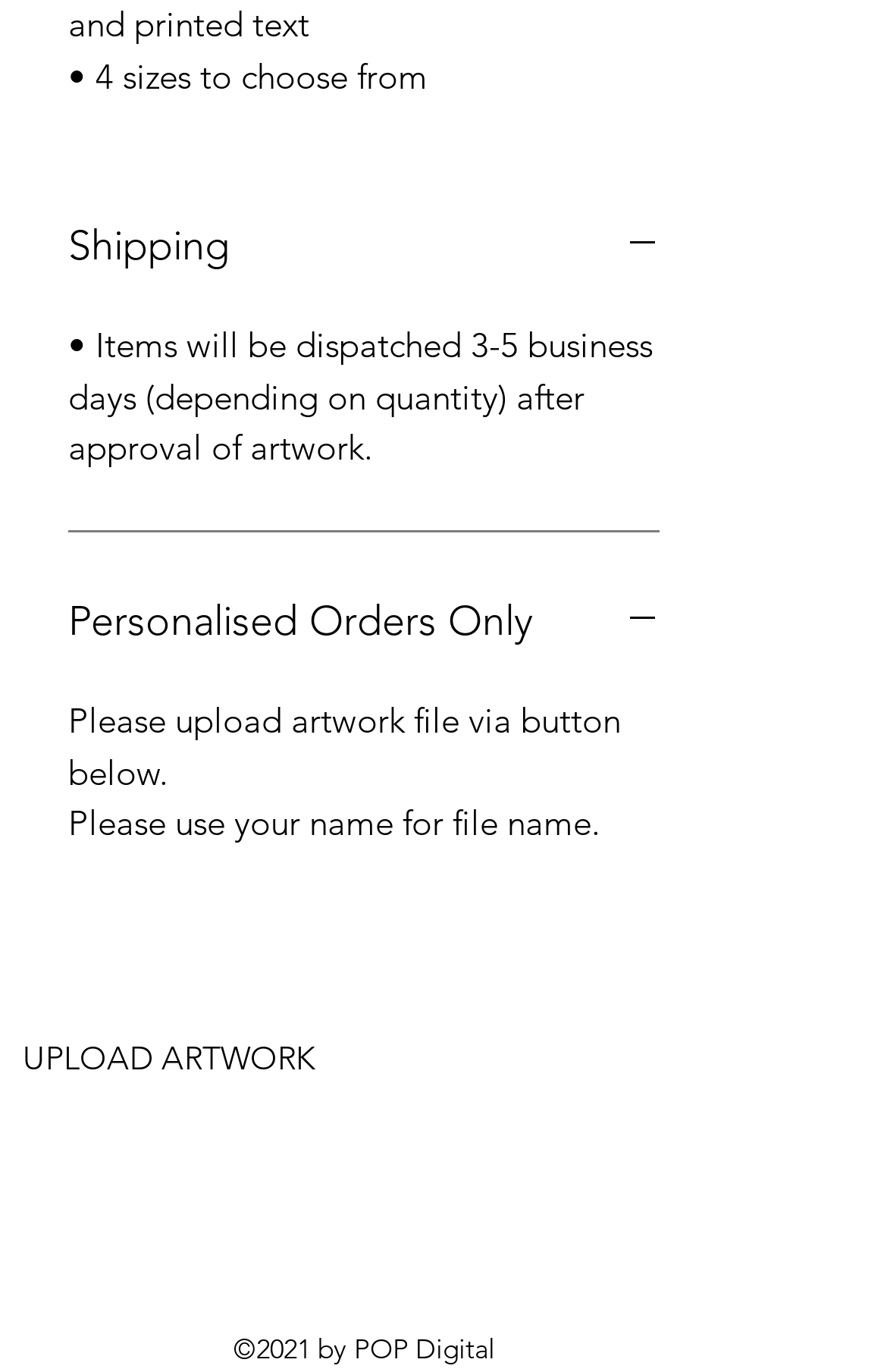How many business days does it take to dispatch items?
Please give a well-detailed answer to the question.

The text on the page says 'Items will be dispatched 3-5 business days (depending on quantity) after approval of artwork.' This indicates that the dispatch time is between 3 to 5 business days.